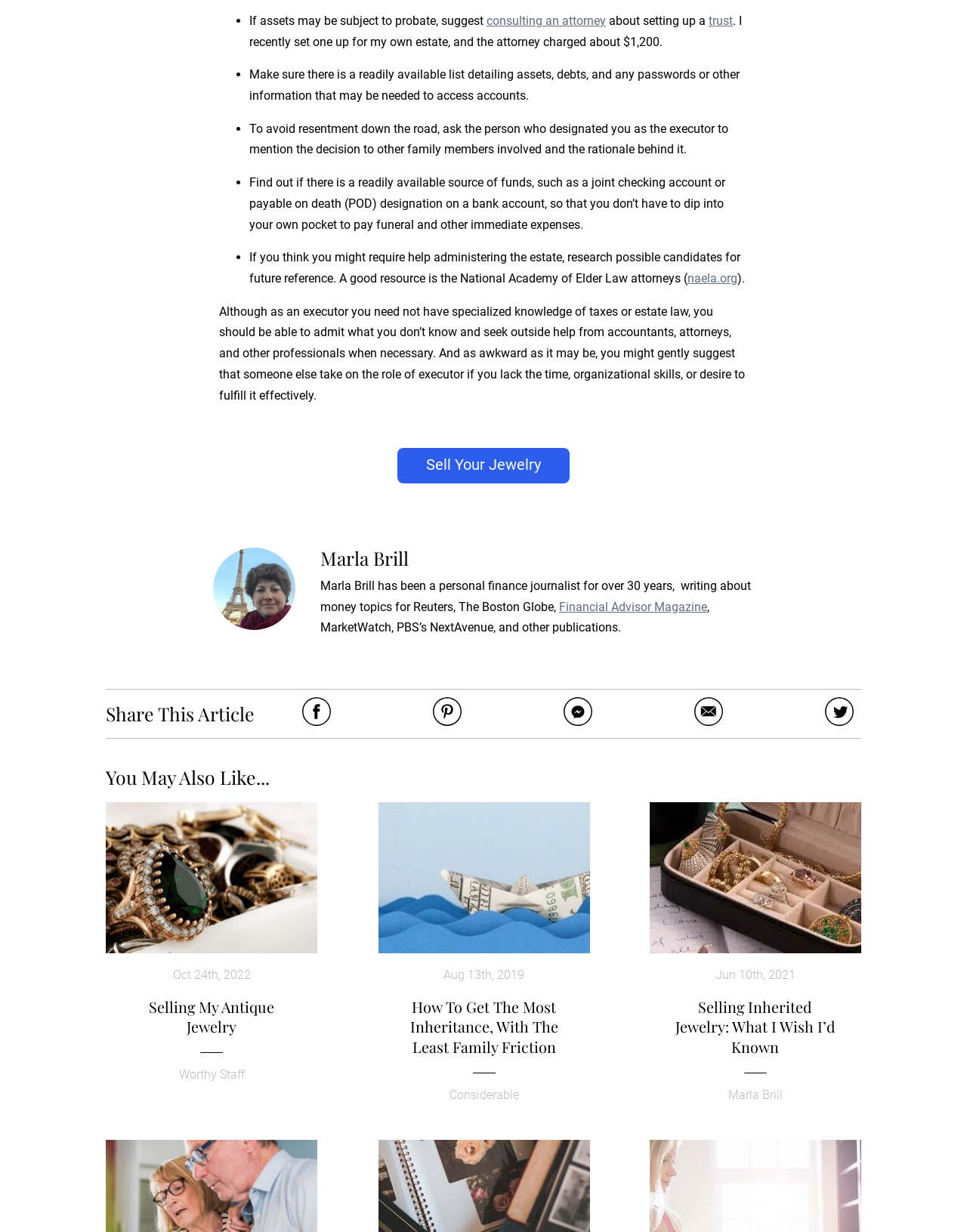Please determine the bounding box coordinates of the element's region to click in order to carry out the following instruction: "Click on 'Marla Brill'". The coordinates should be four float numbers between 0 and 1, i.e., [left, top, right, bottom].

[0.331, 0.444, 0.422, 0.461]